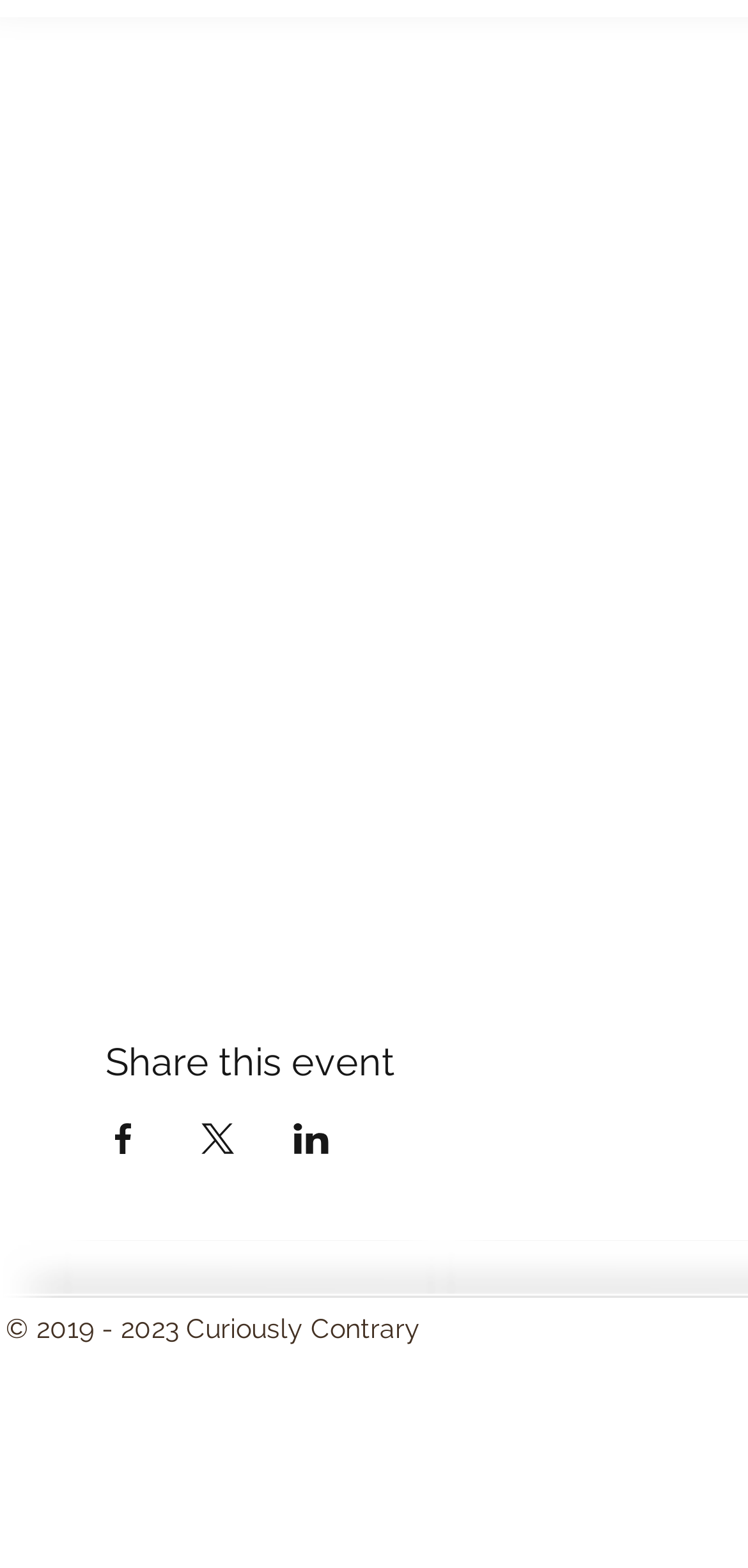How many social media platforms can you share an event on?
Refer to the image and provide a concise answer in one word or phrase.

3